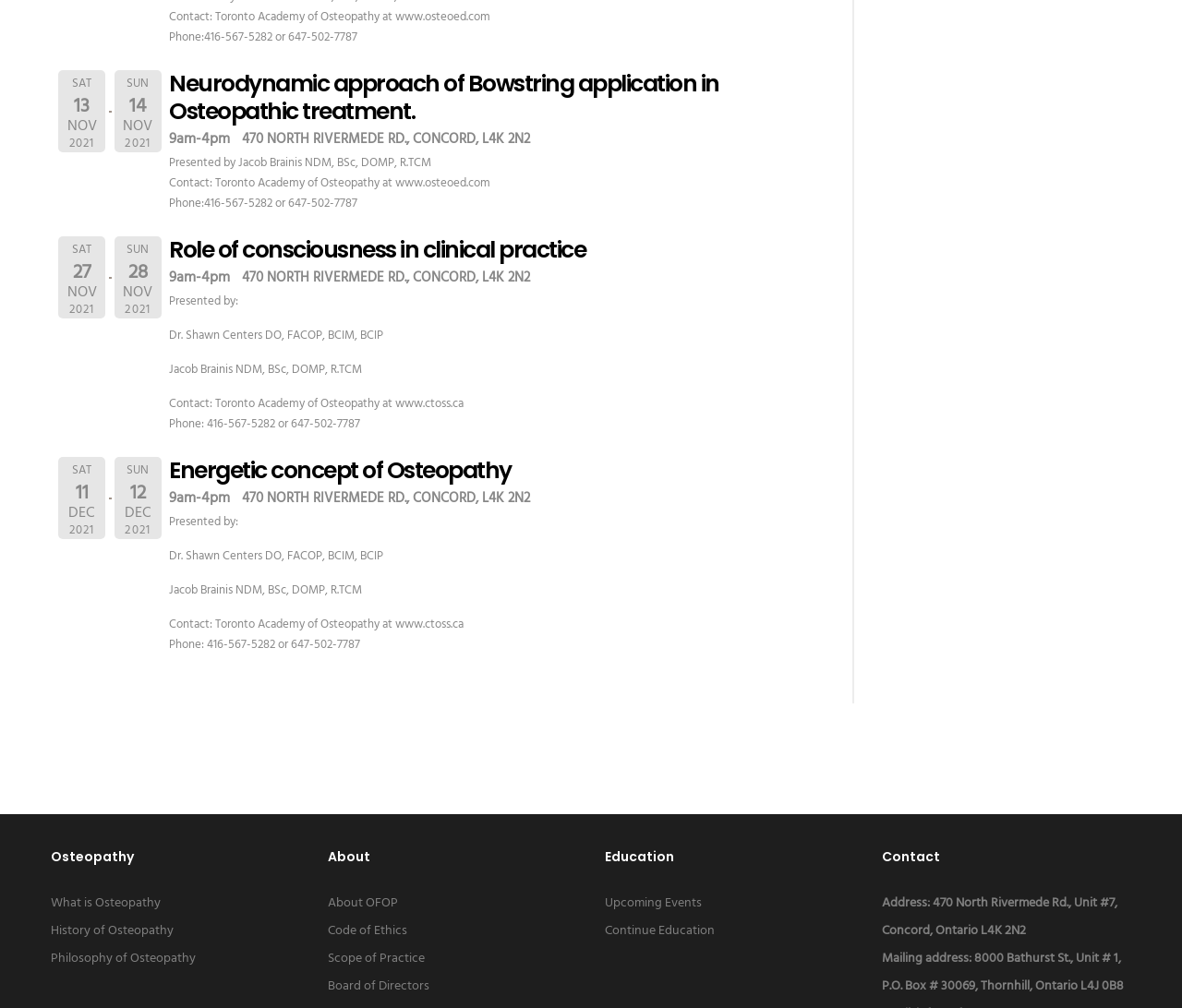Determine the bounding box coordinates for the clickable element to execute this instruction: "Click on 'About OFOP'". Provide the coordinates as four float numbers between 0 and 1, i.e., [left, top, right, bottom].

[0.277, 0.886, 0.337, 0.907]